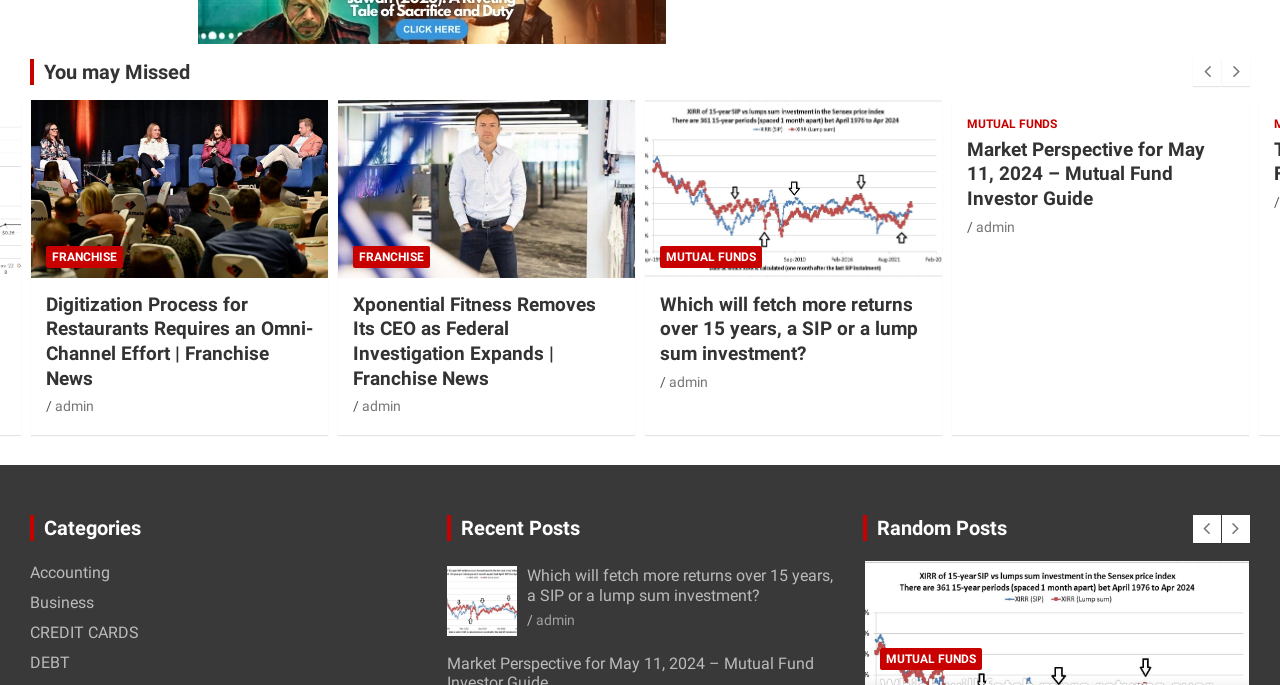Pinpoint the bounding box coordinates of the clickable element to carry out the following instruction: "Browse the 'Top 5 ETFs for 2024 – Mutual Fund Investor Guide' page."

[0.743, 0.201, 0.952, 0.273]